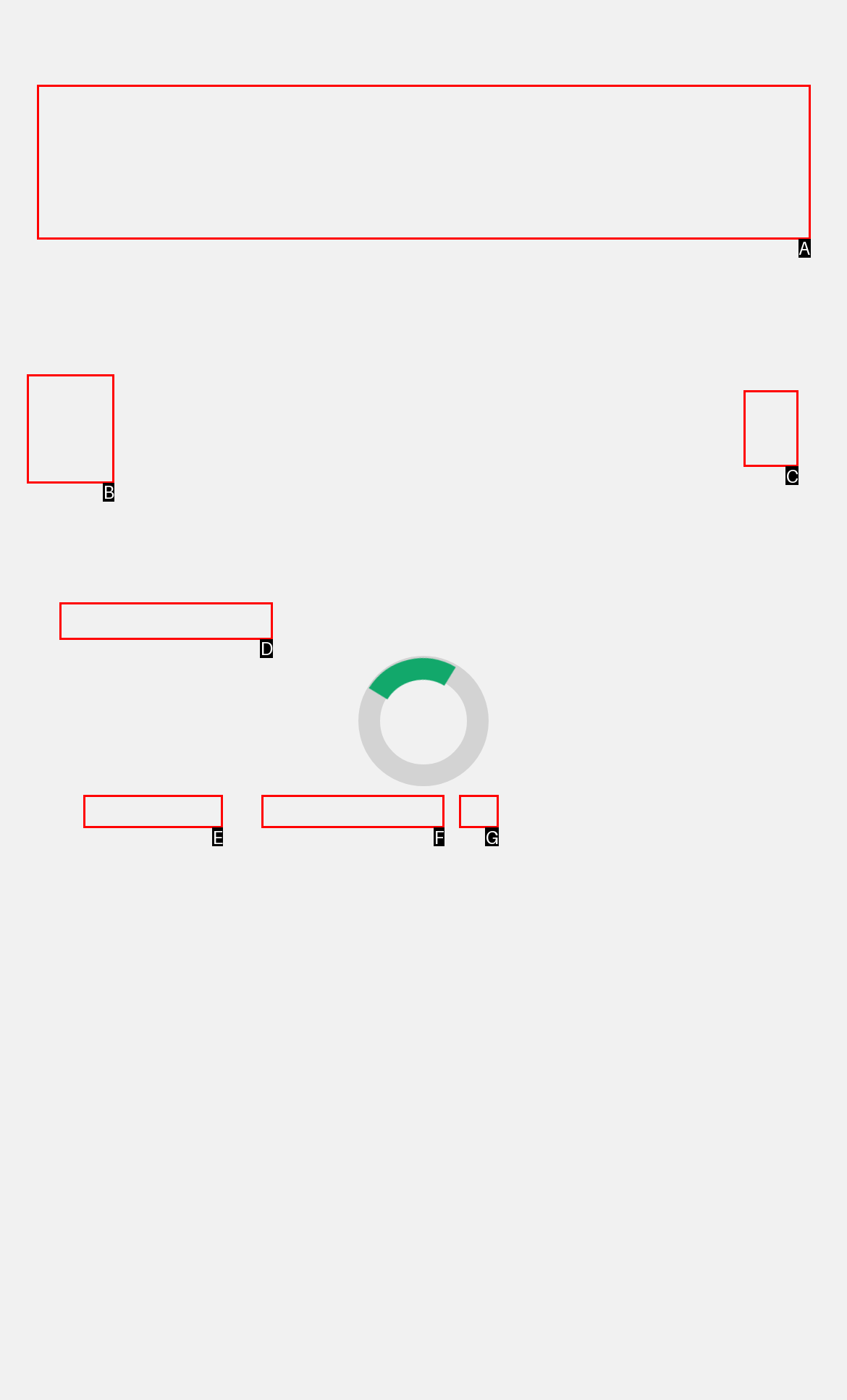Tell me which one HTML element best matches the description: March 24, 2023 Answer with the option's letter from the given choices directly.

F